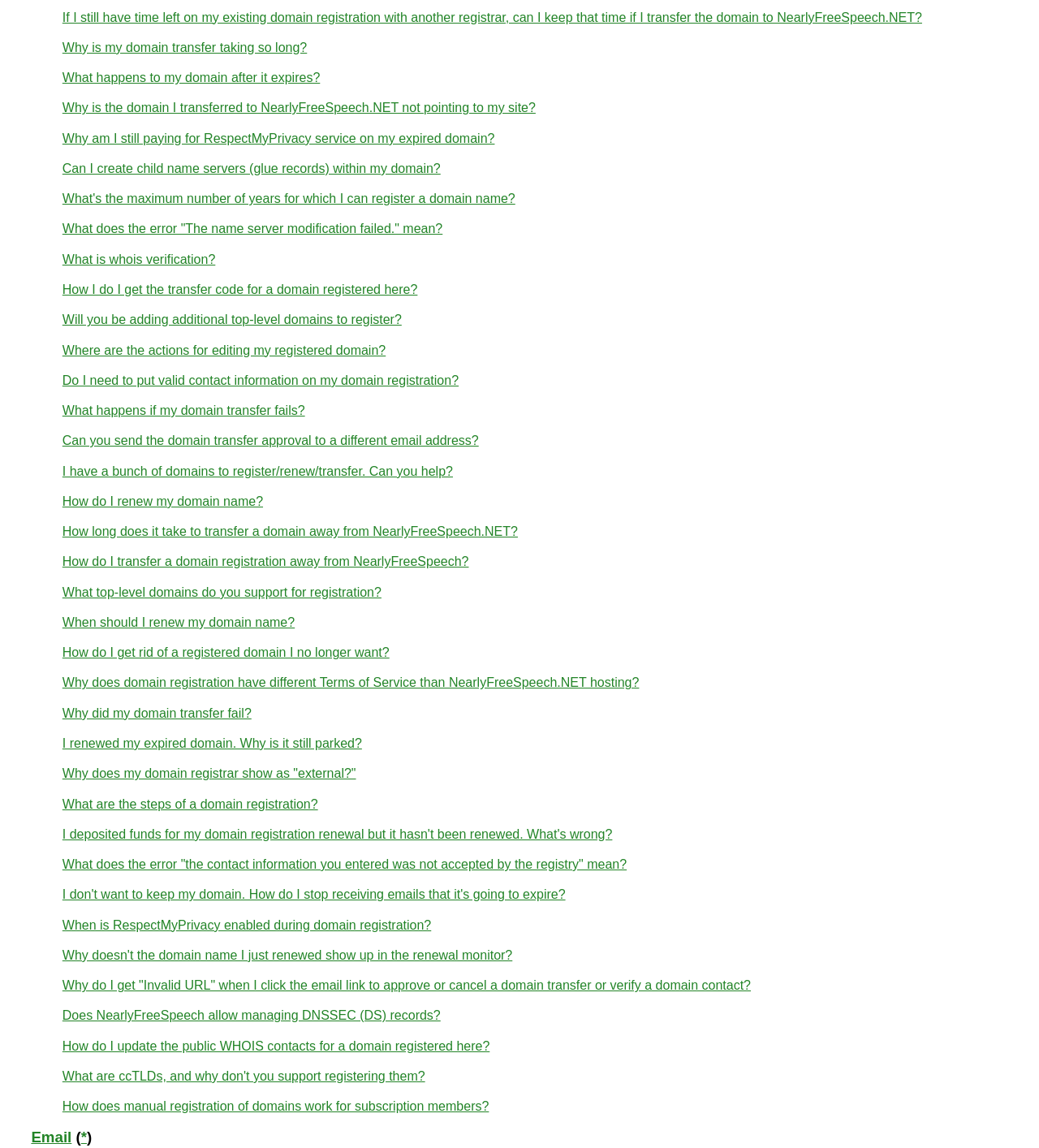Please determine the bounding box coordinates of the element to click in order to execute the following instruction: "Explore the category of bottle trap". The coordinates should be four float numbers between 0 and 1, specified as [left, top, right, bottom].

None